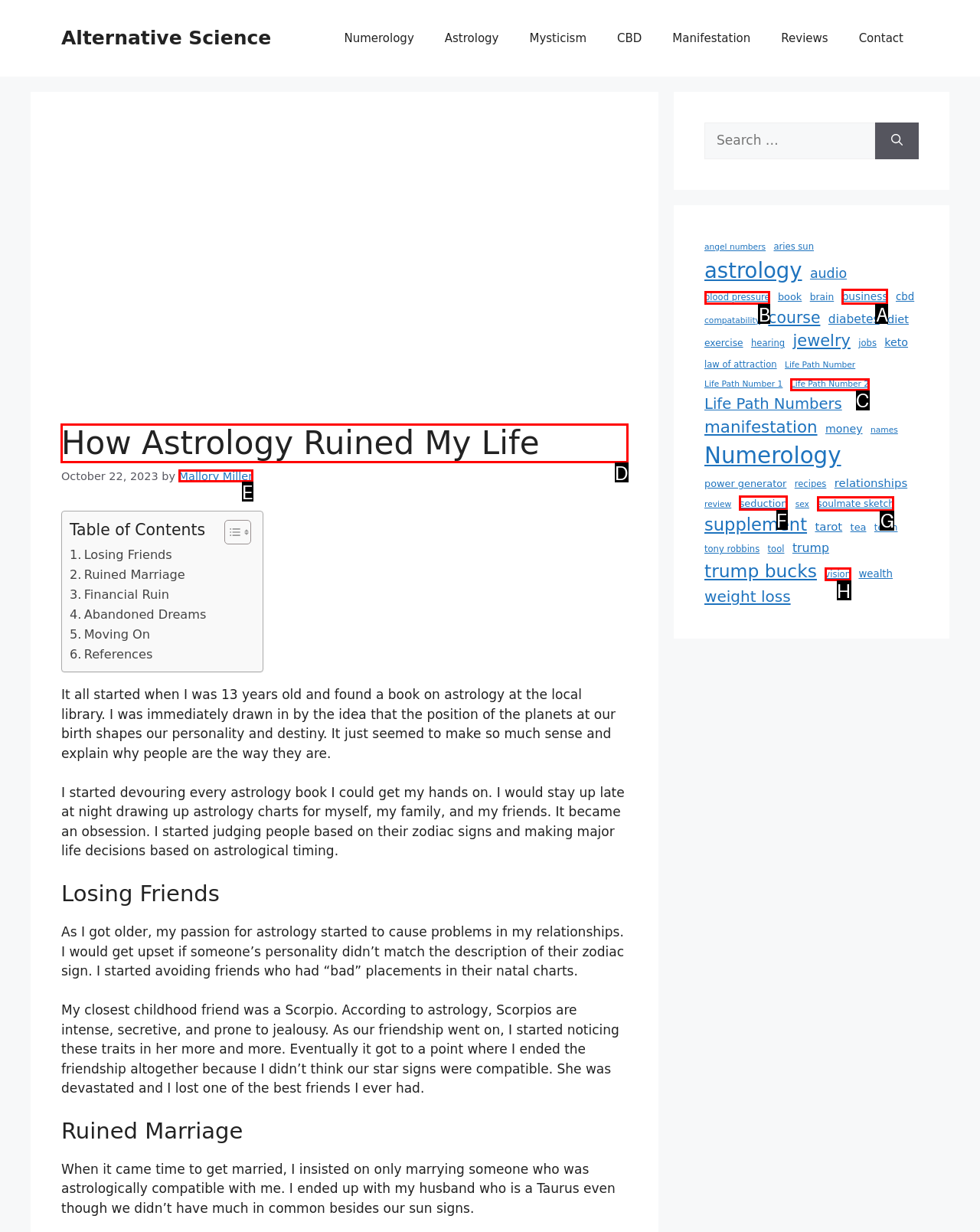Which option should you click on to fulfill this task: Read the article 'How Astrology Ruined My Life'? Answer with the letter of the correct choice.

D